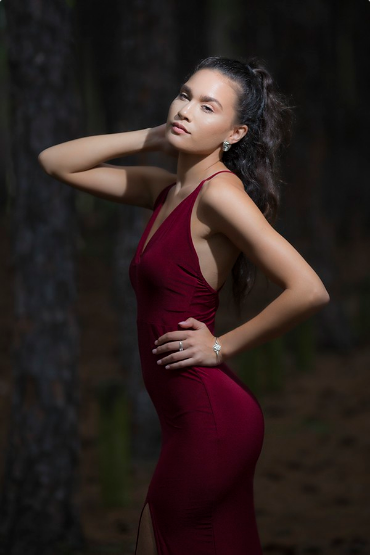Offer a detailed explanation of the image's components.

In this captivating image, a model exudes confidence and elegance while posing in a stunning burgundy dress. The dress features a deep neckline and a fitted silhouette that accentuates her figure, complemented by her graceful pose with one hand resting on her hip and the other lightly touching her hair. Her long, wavy hair cascades down her shoulders, and she accessorizes with delicate earrings and a bracelet, adding to her sophisticated look. The backdrop of tall trees and soft earth tones enhances the overall mood, creating a striking contrast with her vibrant outfit and bringing a sense of natural beauty to the composition. This image is part of a collection showcasing various fashion models, each embodying their unique style and charisma.